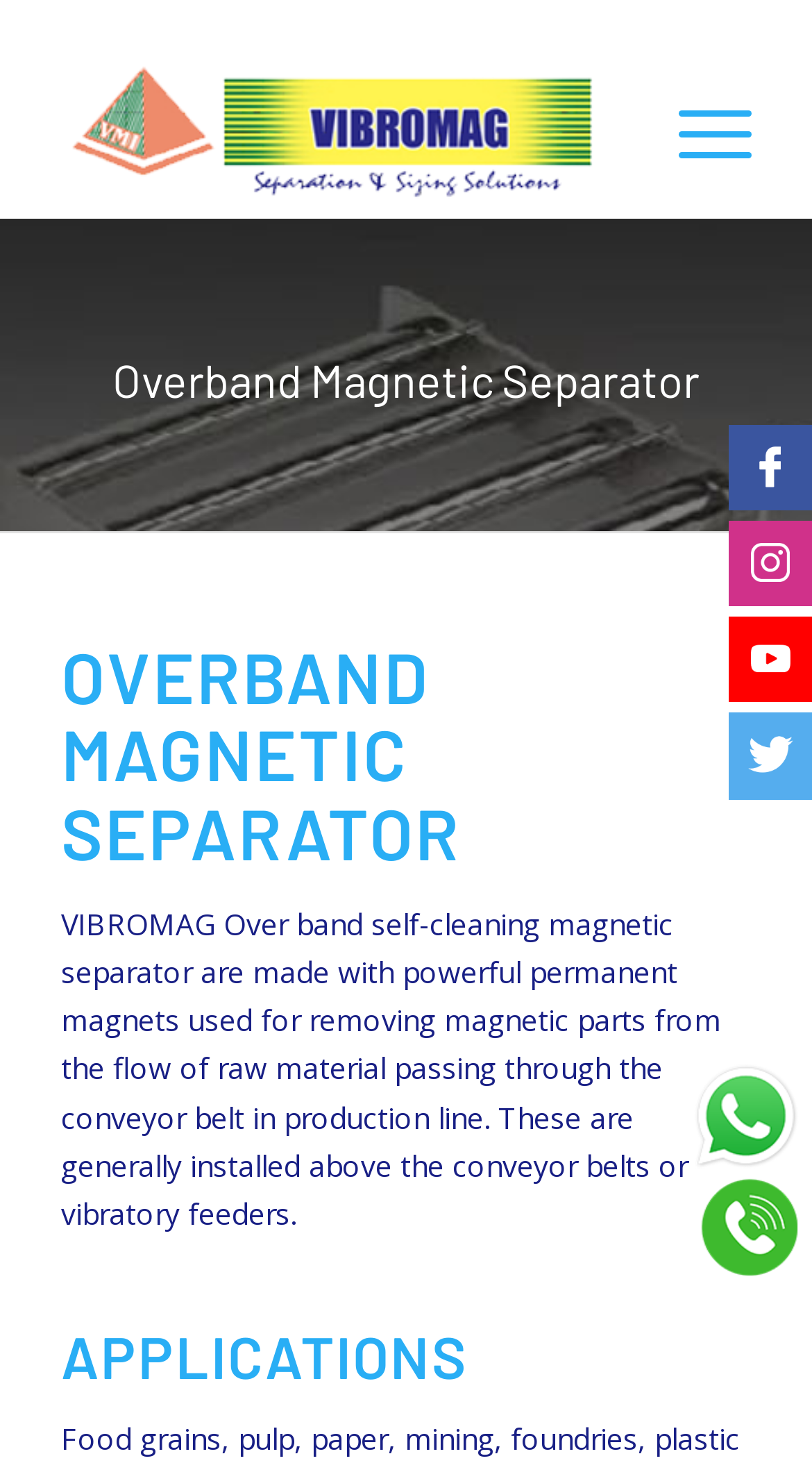What is the type of magnets used in the Overband Magnetic Separator?
Please provide a single word or phrase as the answer based on the screenshot.

Permanent magnets